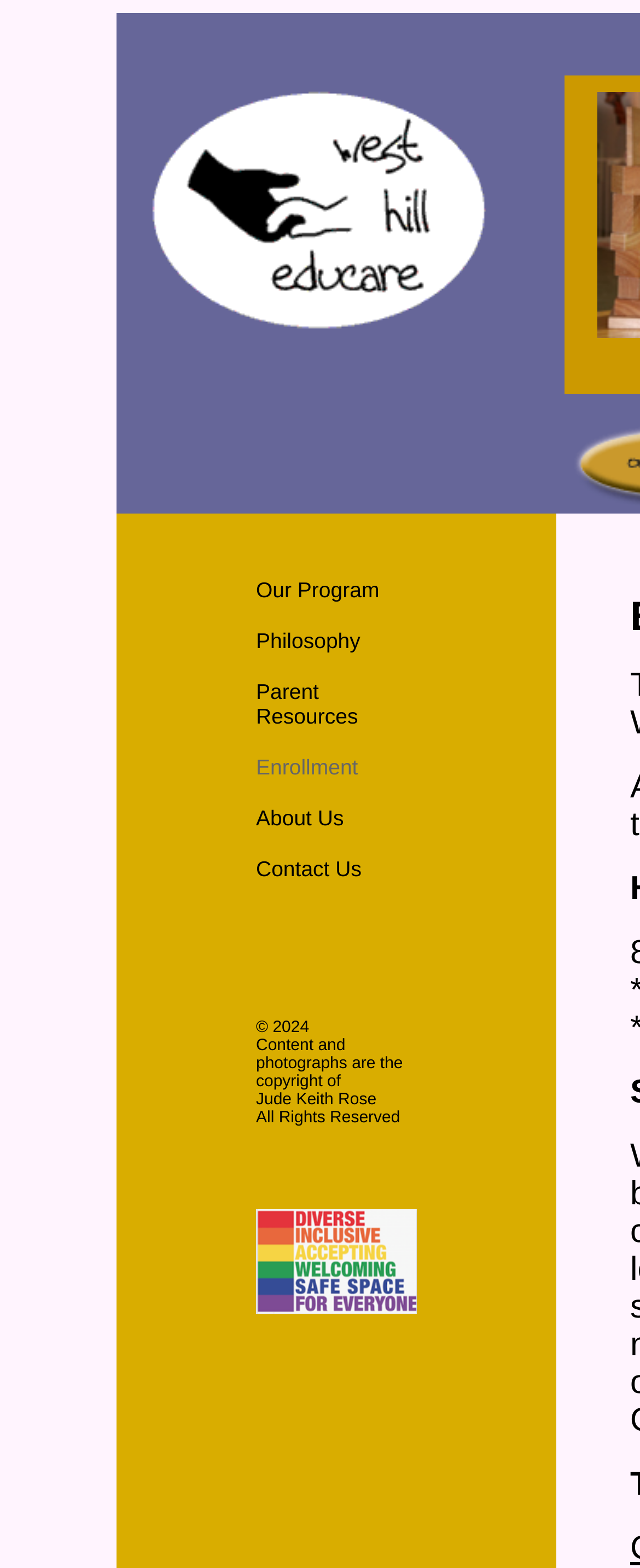Please provide the bounding box coordinates in the format (top-left x, top-left y, bottom-right x, bottom-right y). Remember, all values are floating point numbers between 0 and 1. What is the bounding box coordinate of the region described as: Philosophy

[0.4, 0.401, 0.563, 0.416]